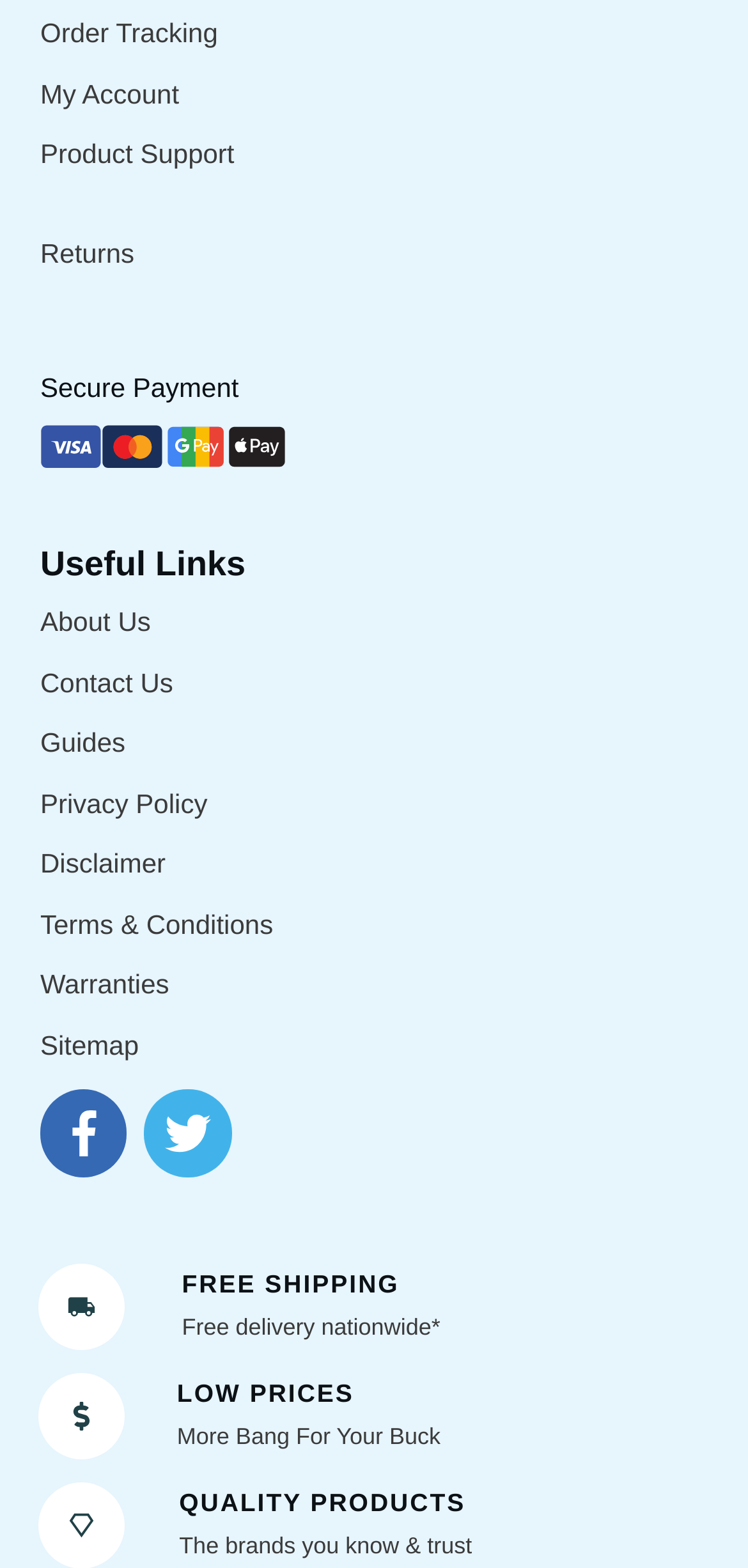Can you find the bounding box coordinates for the UI element given this description: "Terms & Conditions"? Provide the coordinates as four float numbers between 0 and 1: [left, top, right, bottom].

[0.054, 0.58, 0.365, 0.599]